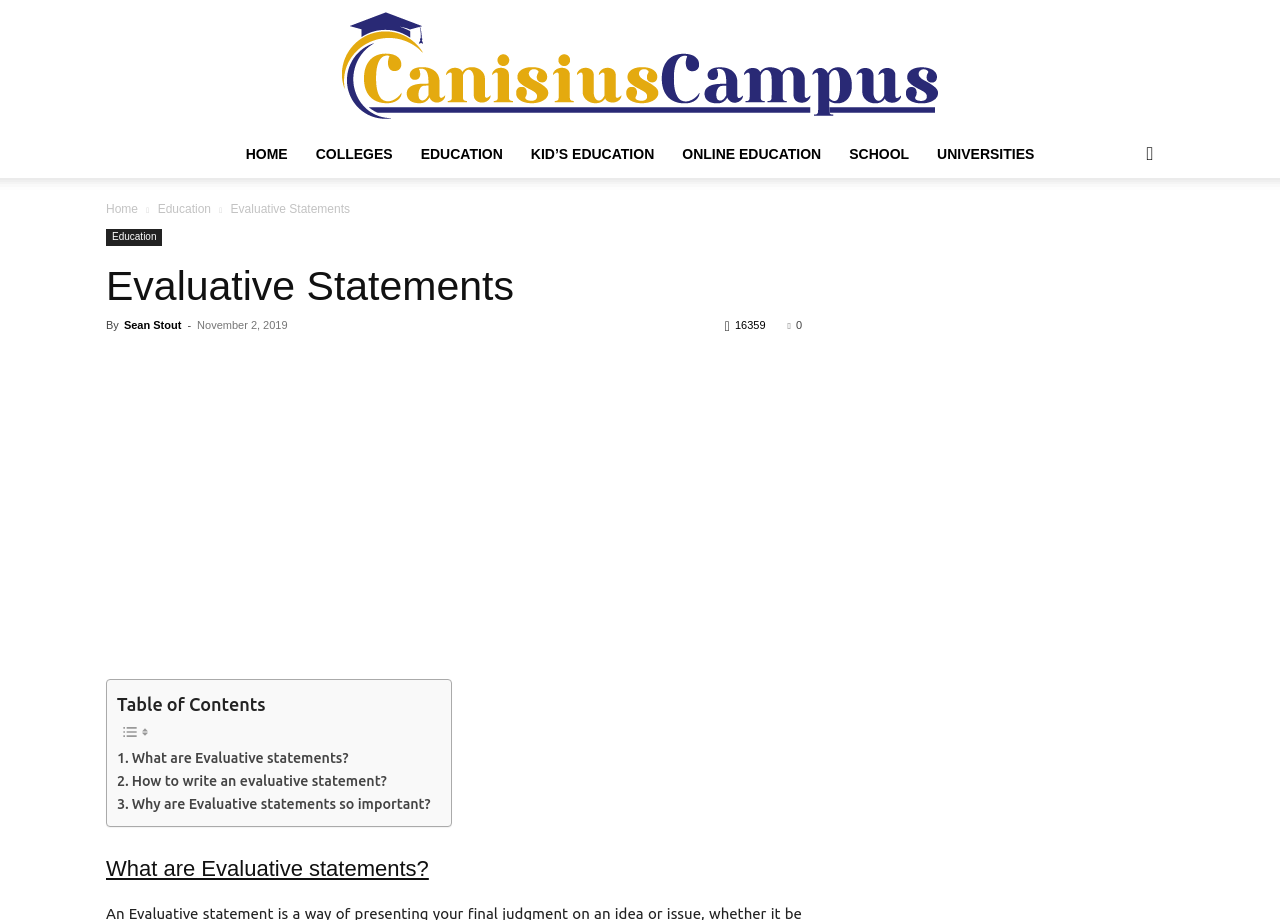Please locate the bounding box coordinates of the element that should be clicked to complete the given instruction: "Search for something".

[0.88, 0.16, 0.917, 0.177]